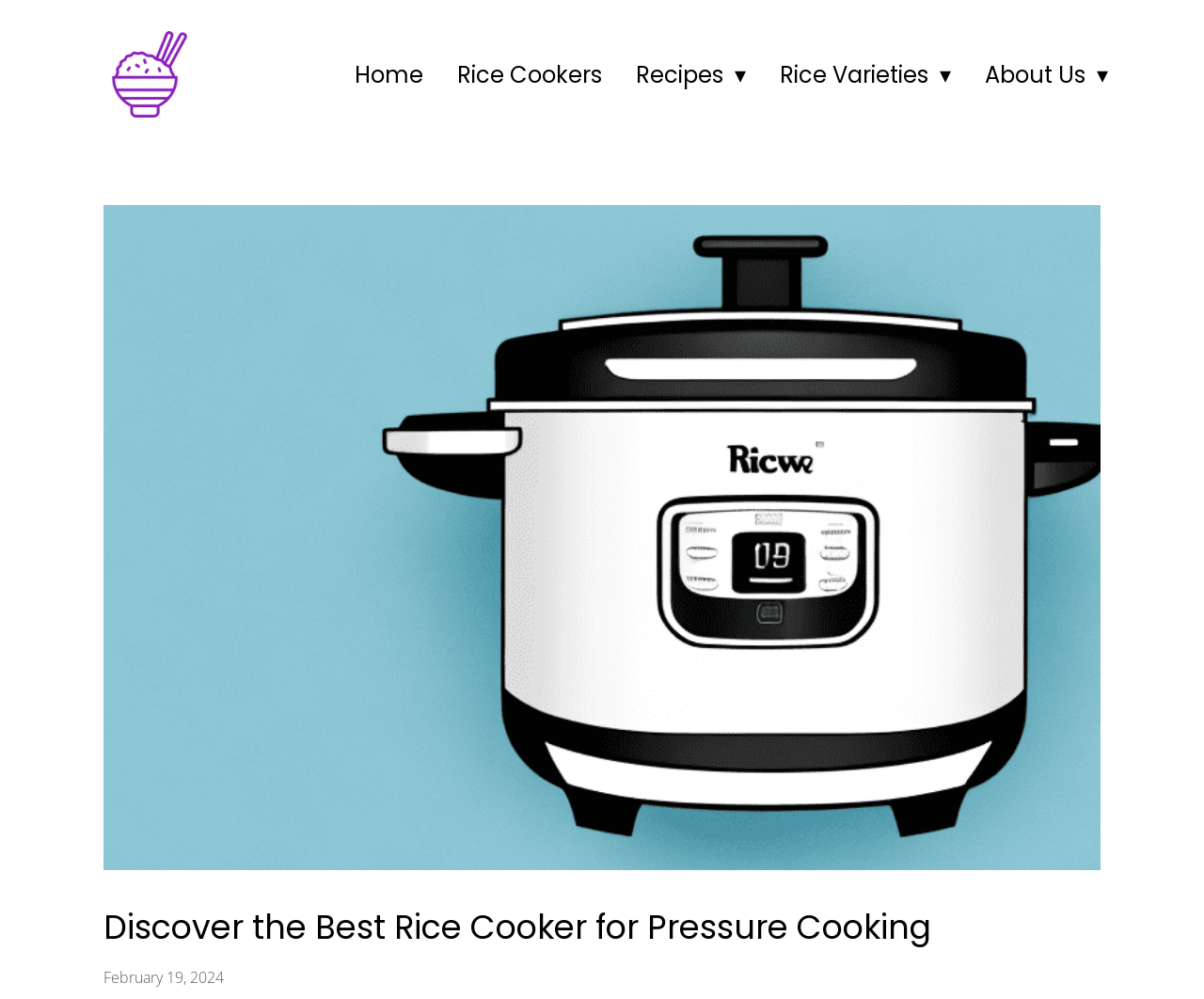Given the element description "title="like this post"" in the screenshot, predict the bounding box coordinates of that UI element.

None